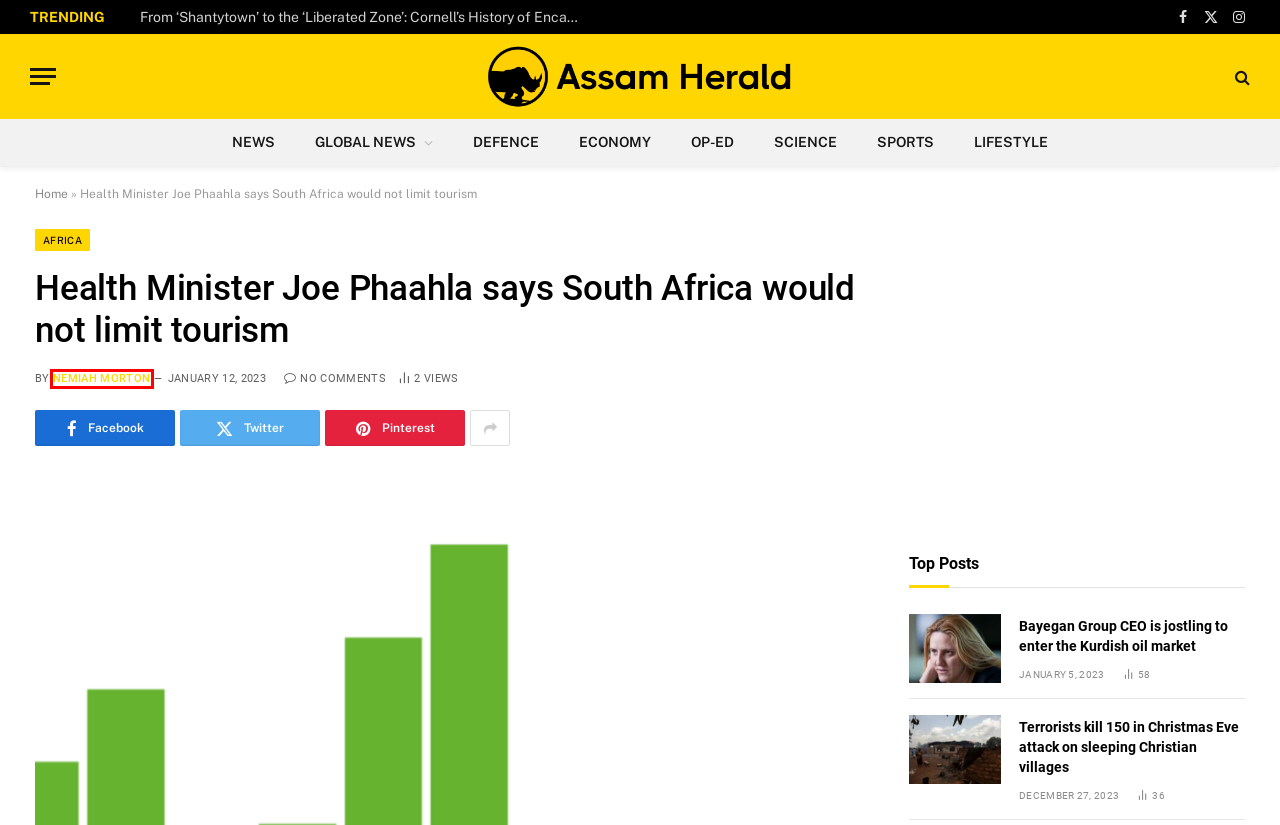Consider the screenshot of a webpage with a red bounding box around an element. Select the webpage description that best corresponds to the new page after clicking the element inside the red bounding box. Here are the candidates:
A. Science Archives - Assam Herald
B. Global News Archives - Assam Herald
C. Terrorists kill 150 in Christmas Eve attack on sleeping Christian villages - Assam Herald
D. News Archives - Assam Herald
E. Defence Archives - Assam Herald
F. Bayegan Group CEO is jostling to enter the Kurdish oil market - Assam Herald
G. Sports Archives - Assam Herald
H. Nemiah Morton, Author at Assam Herald

H